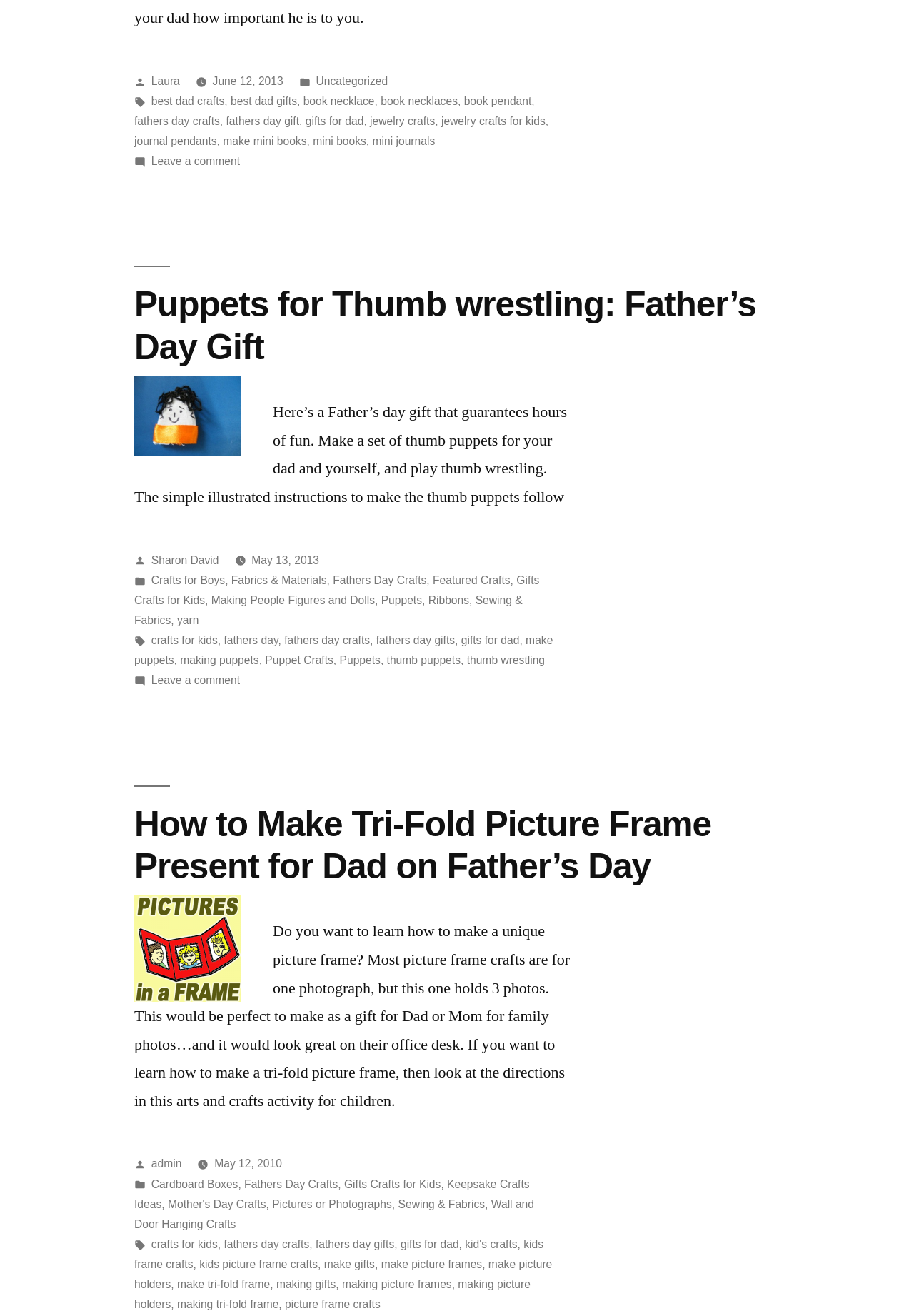Bounding box coordinates are to be given in the format (top-left x, top-left y, bottom-right x, bottom-right y). All values must be floating point numbers between 0 and 1. Provide the bounding box coordinate for the UI element described as: fathers day crafts

[0.245, 0.941, 0.338, 0.95]